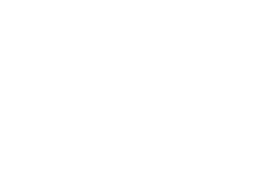Generate an in-depth description of the image you see.

This image showcases a stunning Labradorite ring with an oval stone, beautifully crafted to highlight the unique iridescence of the gemstone. The ring is featured prominently against a simple background, allowing its colors and design to take center stage. Part of a featured collection titled "Jewelry with Natural Stones," this exquisite piece appeals to those looking for both elegance and natural beauty in their accessories. The item is available for purchase, offering an enticing option for jewelry lovers and collectors alike.